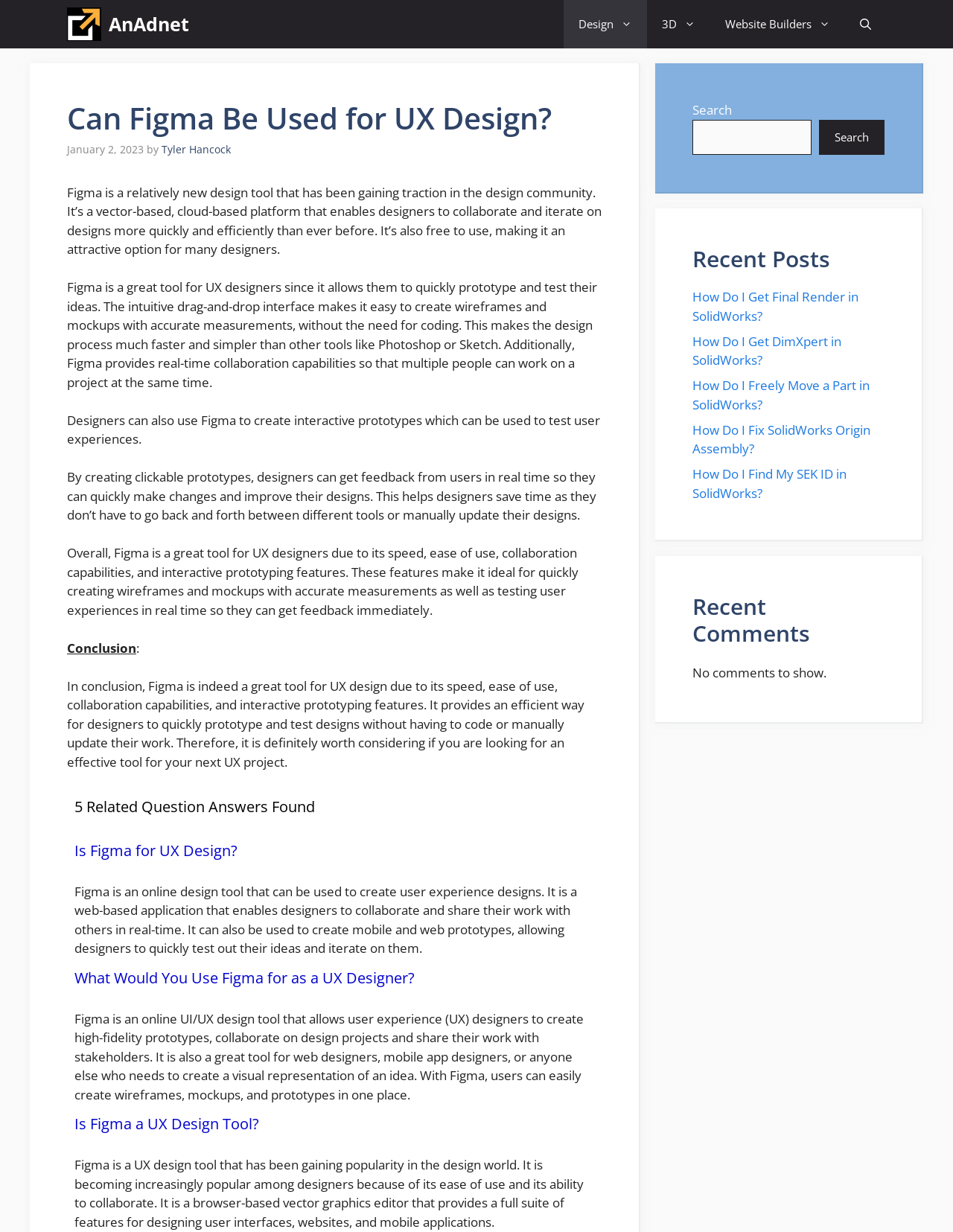Please determine the bounding box of the UI element that matches this description: Tyler Hancock. The coordinates should be given as (top-left x, top-left y, bottom-right x, bottom-right y), with all values between 0 and 1.

[0.17, 0.116, 0.242, 0.127]